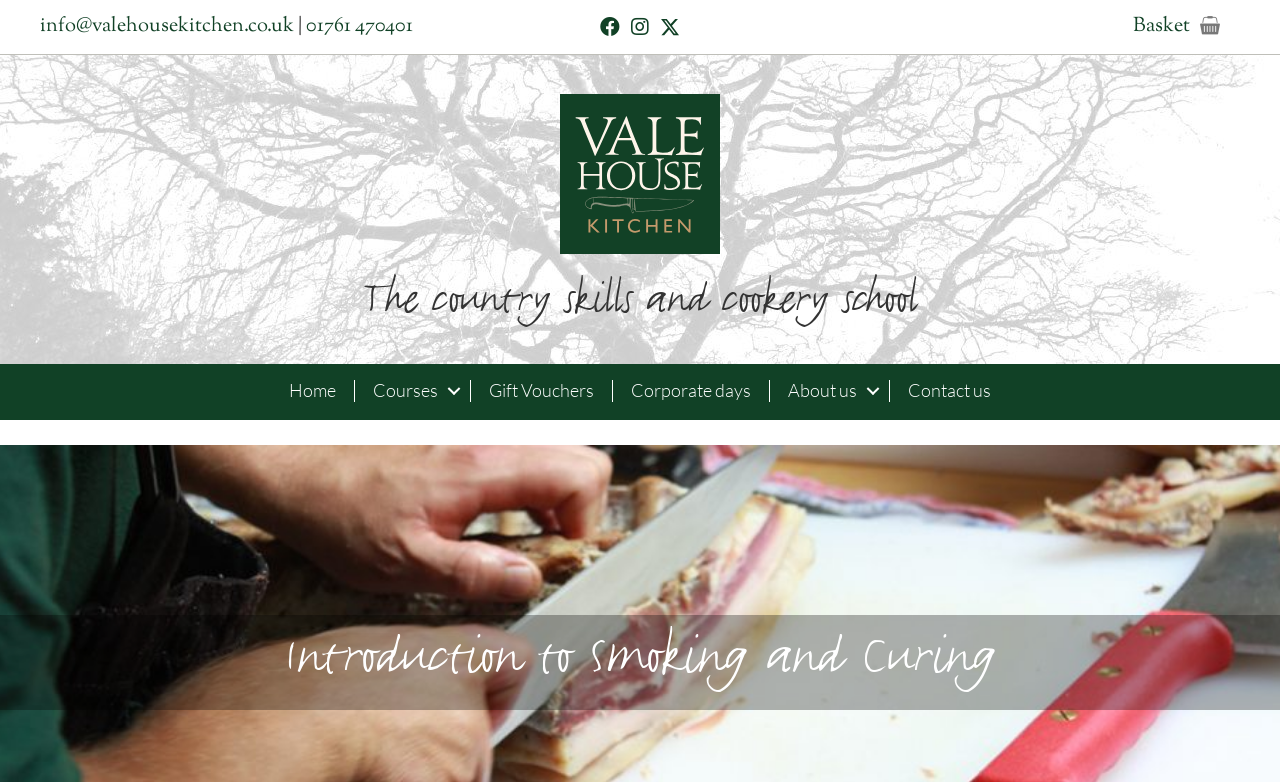Determine the bounding box for the UI element that matches this description: "Courses".

[0.277, 0.486, 0.367, 0.514]